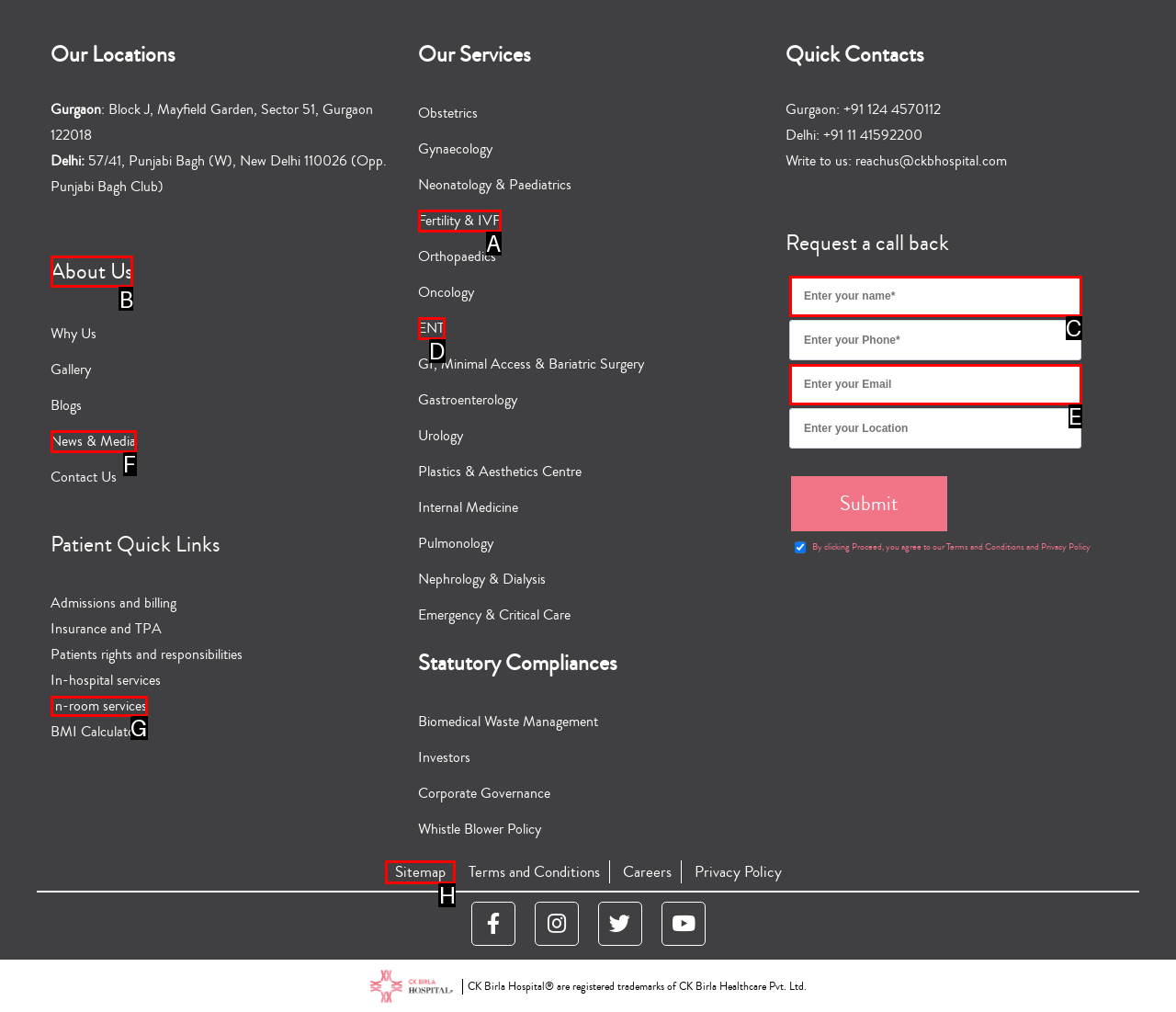Identify the correct lettered option to click in order to perform this task: Navigate to About Us page. Respond with the letter.

B